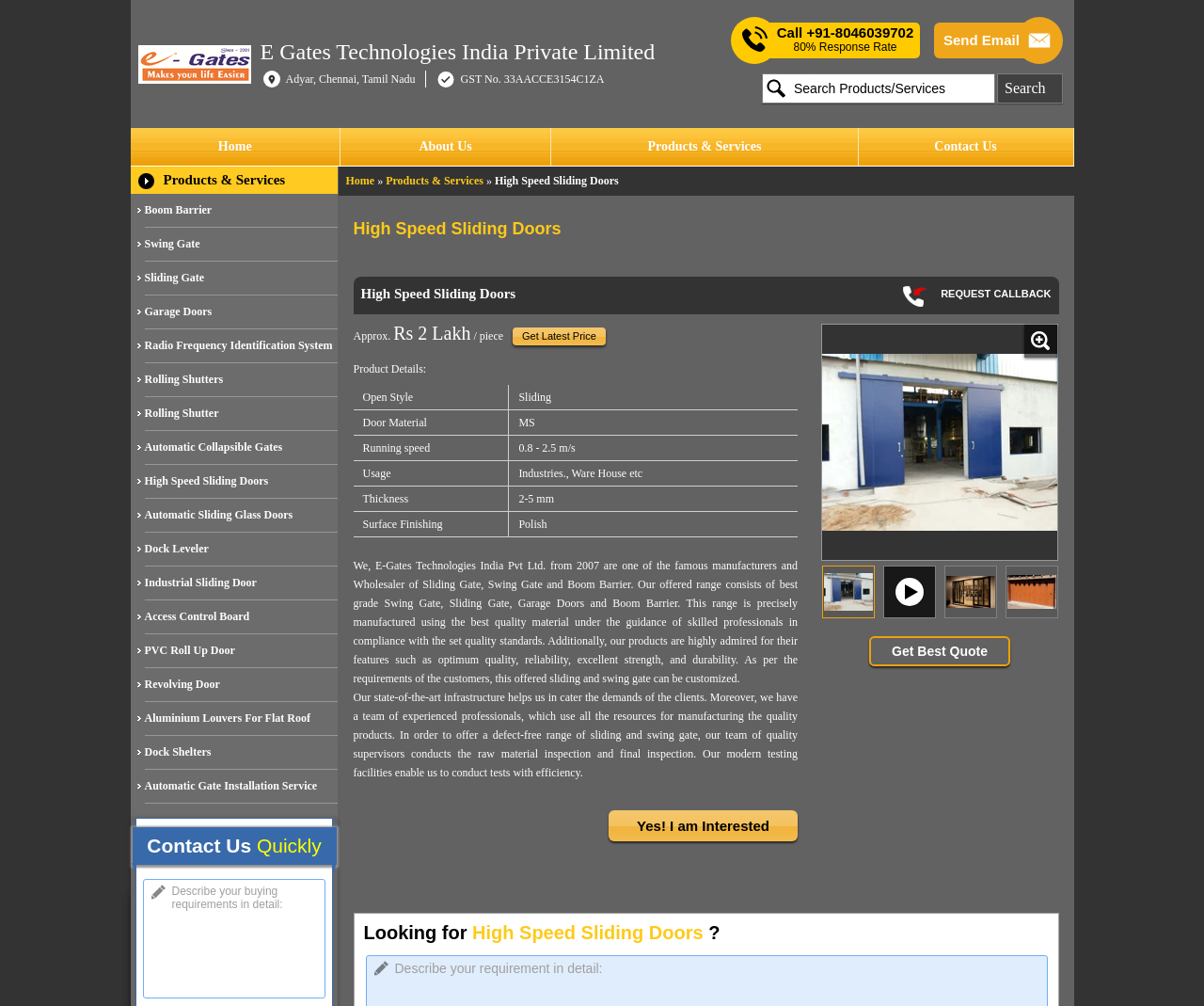Please identify the bounding box coordinates of the area I need to click to accomplish the following instruction: "Read about Tien Pham's role in Robert Downey Jr.’s “The Sympathizer”".

None